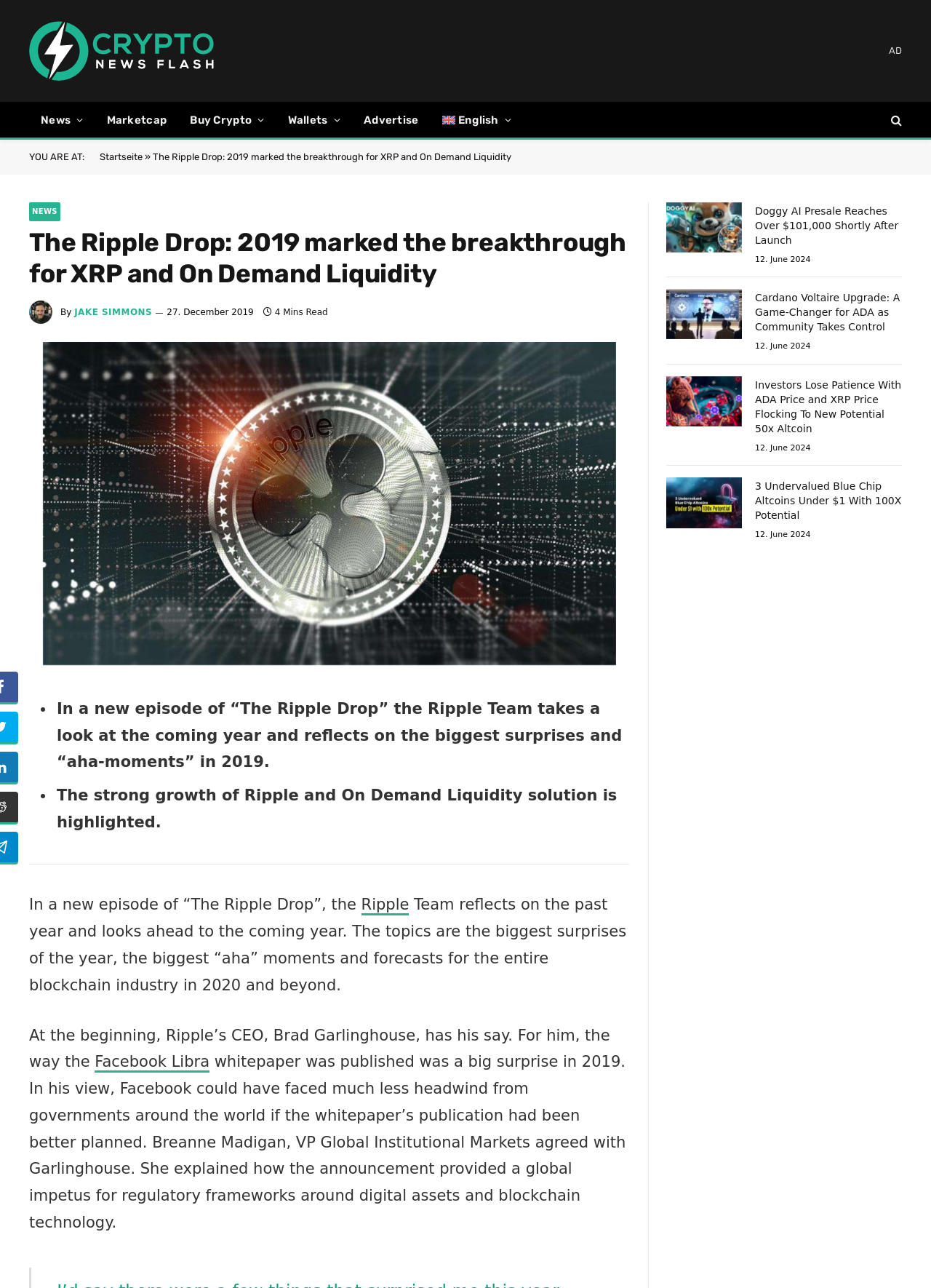Please identify the bounding box coordinates of where to click in order to follow the instruction: "Learn more about 'Cardano Voltaire Upgrade: A Game-Changer for ADA as Community Takes Control'".

[0.716, 0.224, 0.797, 0.264]